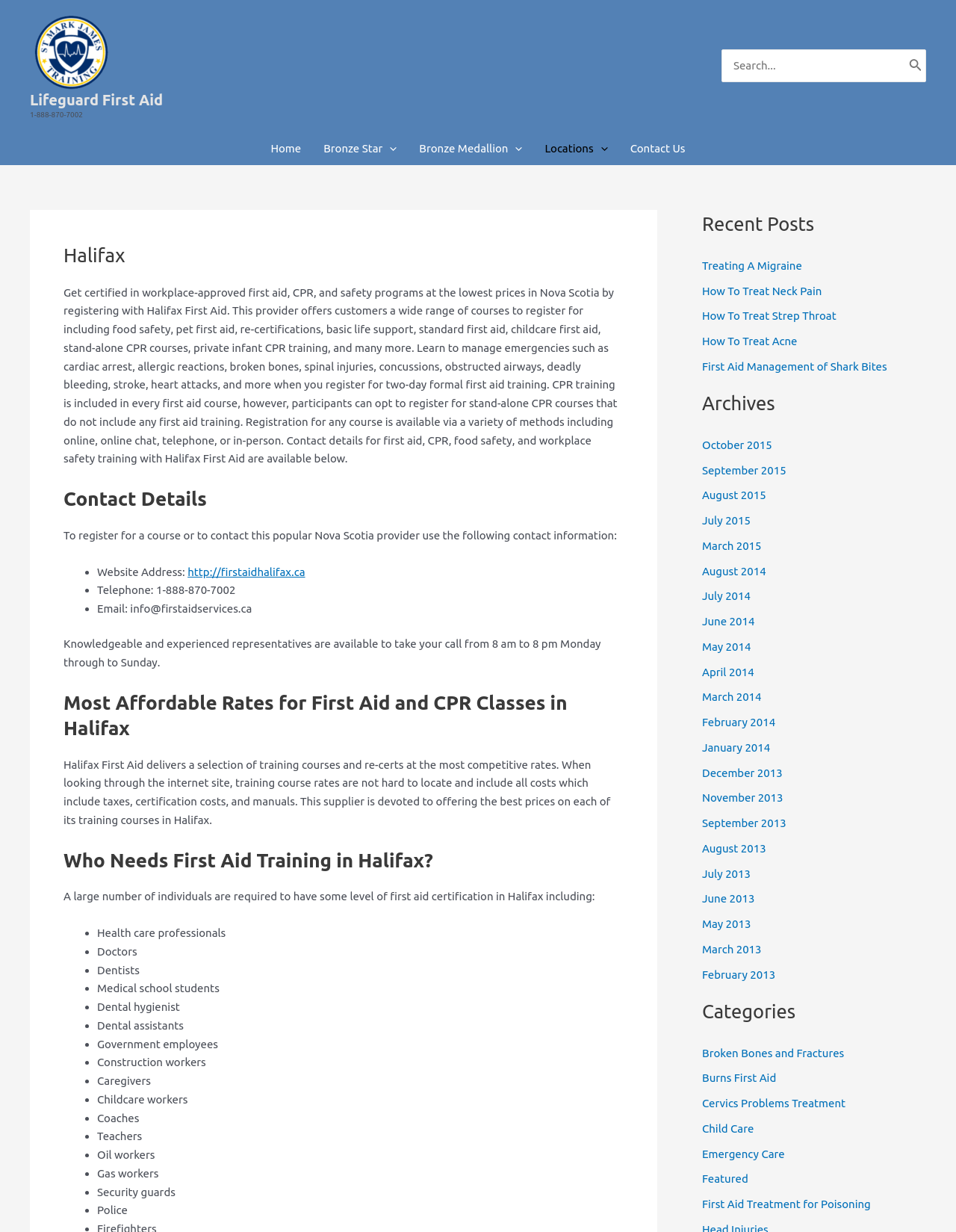Please identify the bounding box coordinates of the area that needs to be clicked to follow this instruction: "Learn about first aid training".

[0.066, 0.232, 0.646, 0.377]